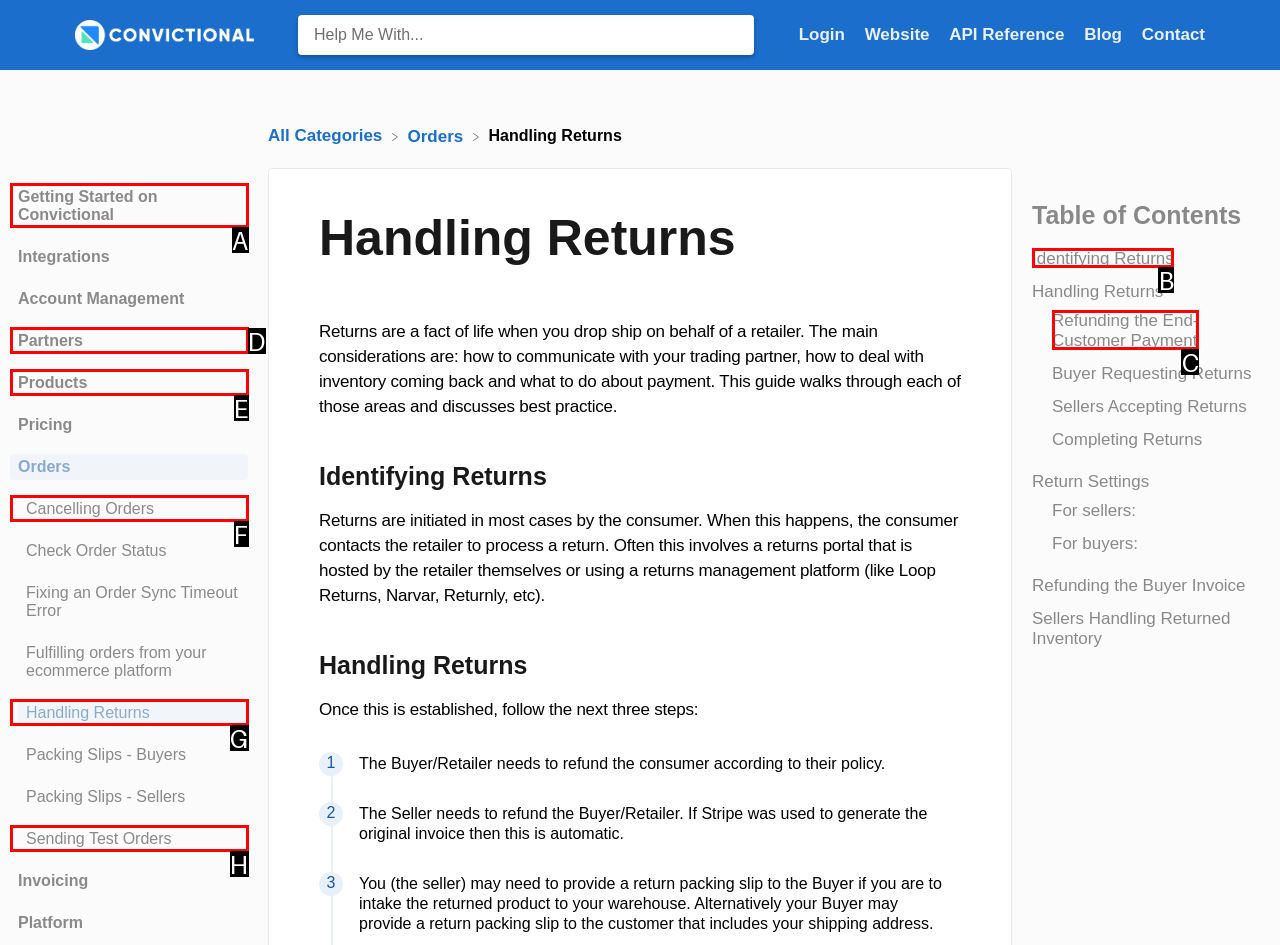Based on the description: Sending Test Orders
Select the letter of the corresponding UI element from the choices provided.

H